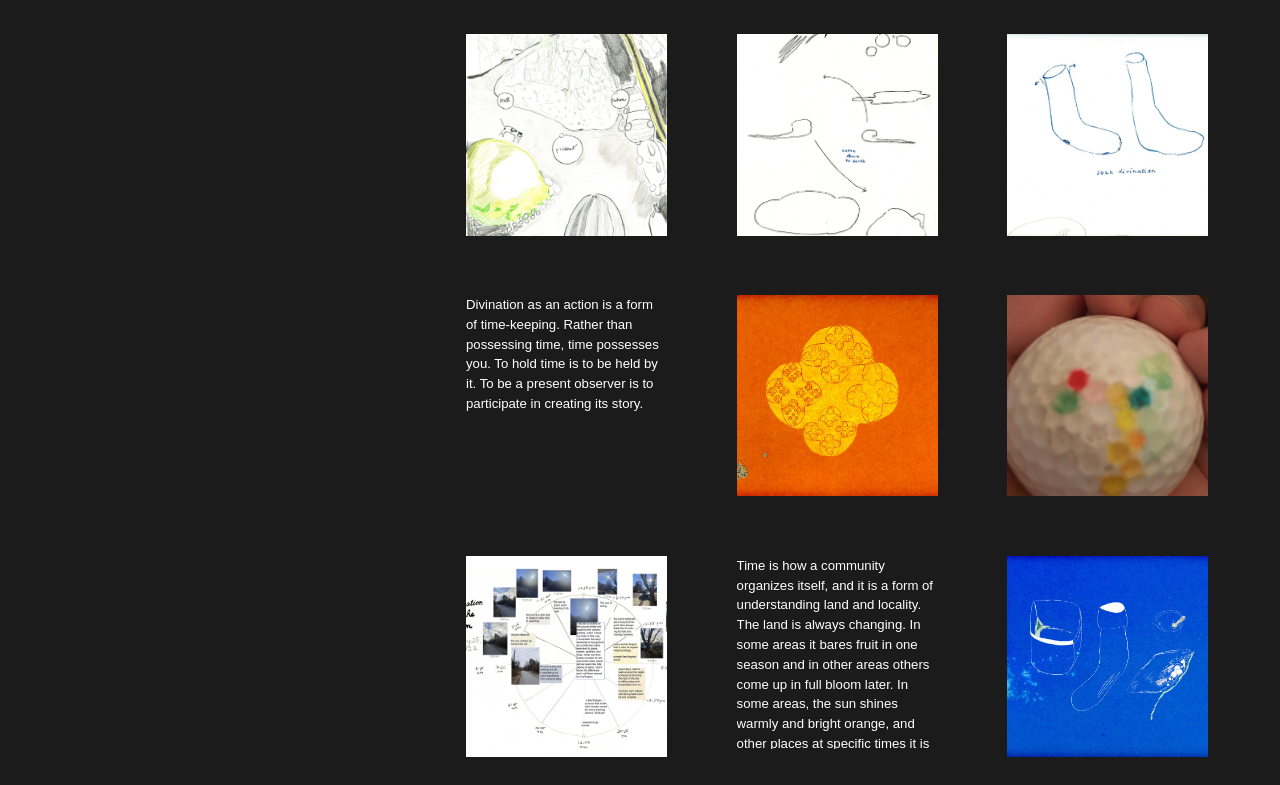Kindly provide the bounding box coordinates of the section you need to click on to fulfill the given instruction: "follow the second link".

[0.575, 0.044, 0.733, 0.3]